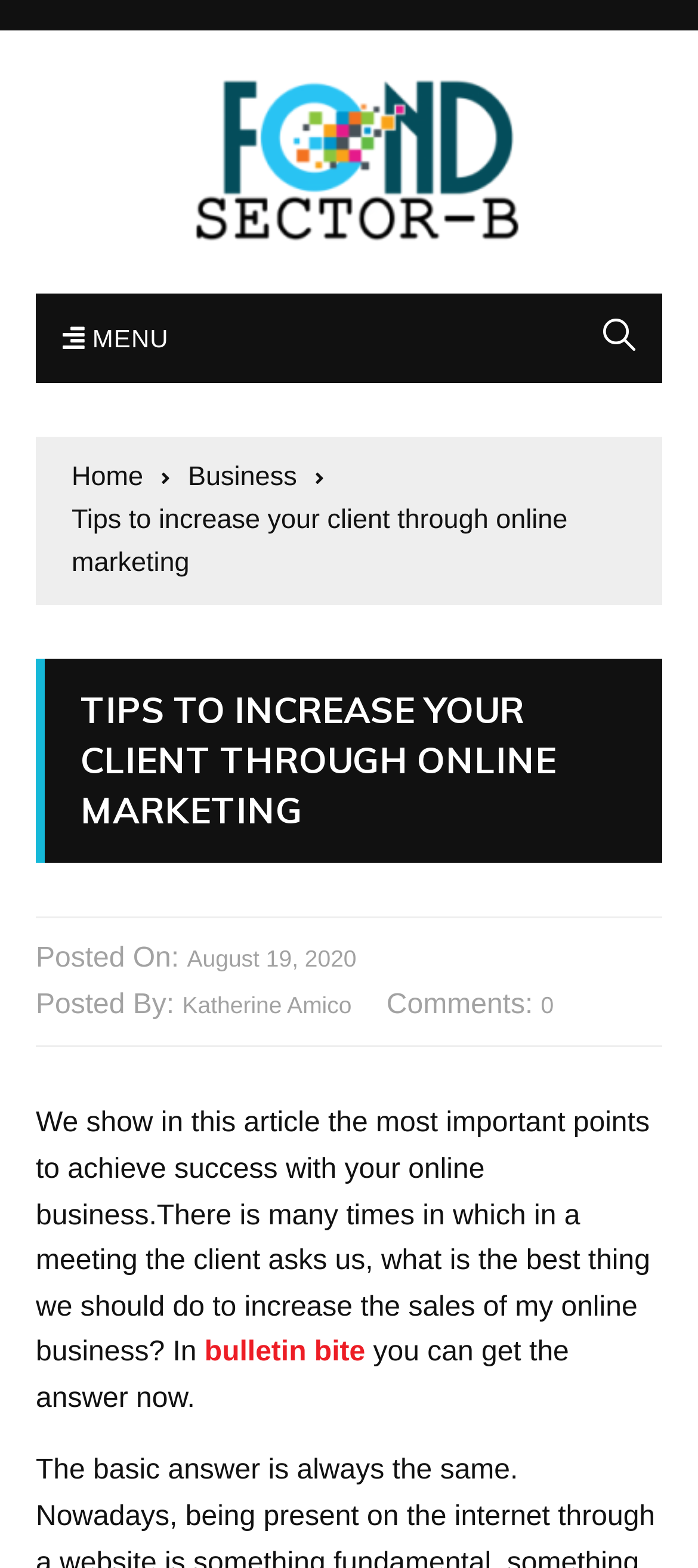Pinpoint the bounding box coordinates of the clickable area needed to execute the instruction: "go to Fond Sector B homepage". The coordinates should be specified as four float numbers between 0 and 1, i.e., [left, top, right, bottom].

[0.051, 0.042, 0.754, 0.164]